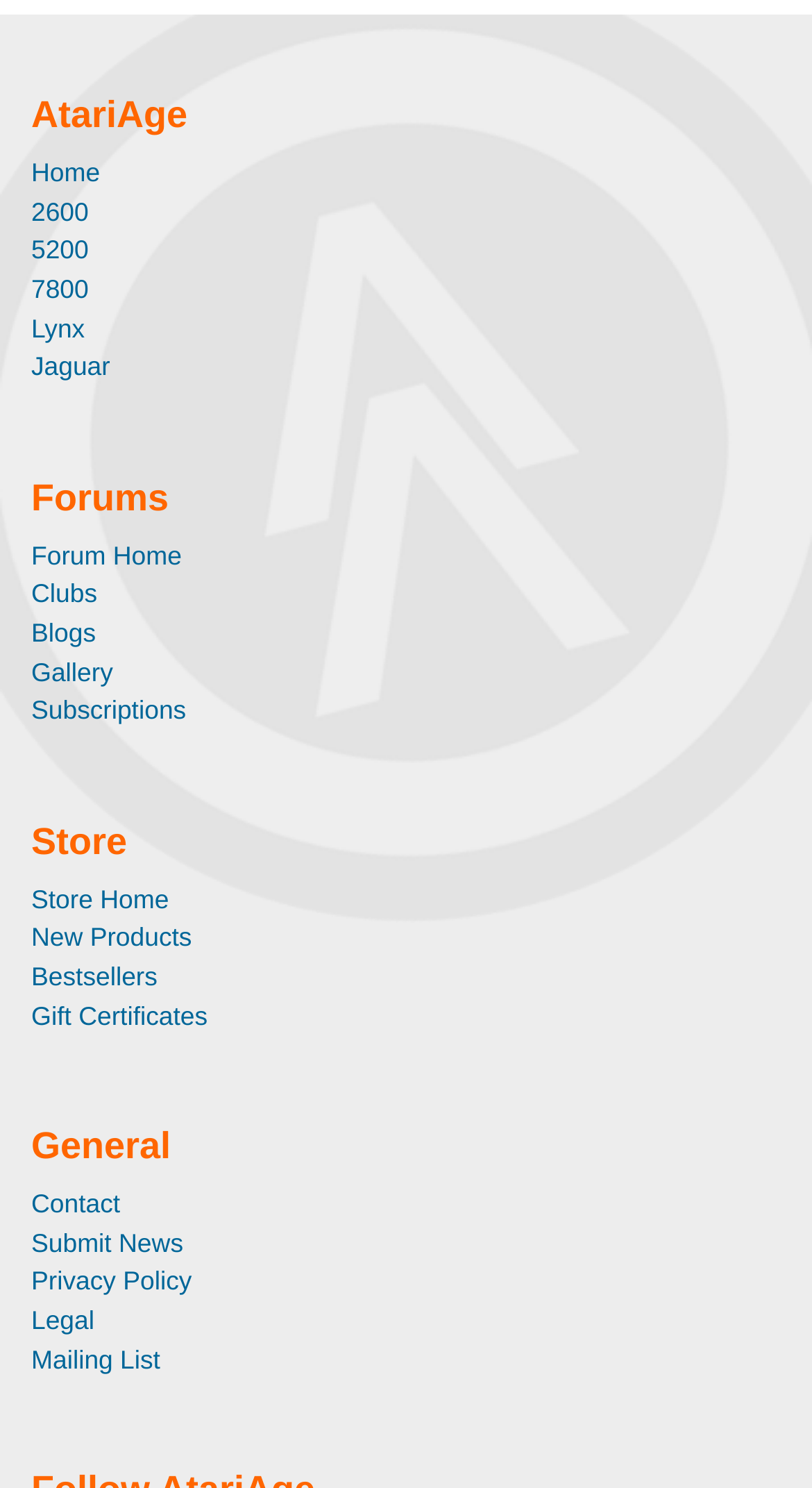Answer the question with a brief word or phrase:
How many links are there in the 'Forums' section?

5